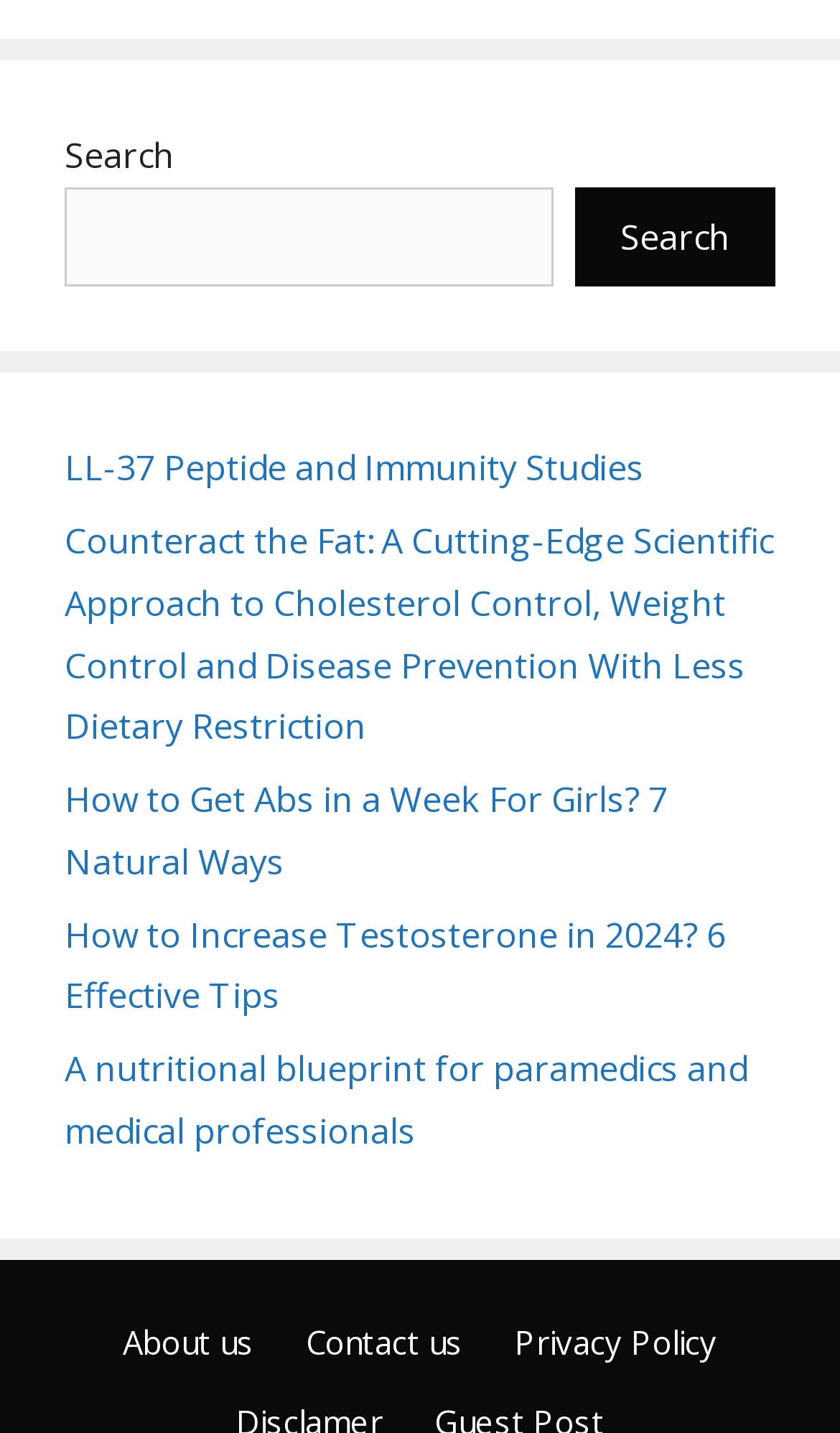Locate the bounding box coordinates of the region to be clicked to comply with the following instruction: "Contact us". The coordinates must be four float numbers between 0 and 1, in the form [left, top, right, bottom].

[0.364, 0.921, 0.551, 0.951]